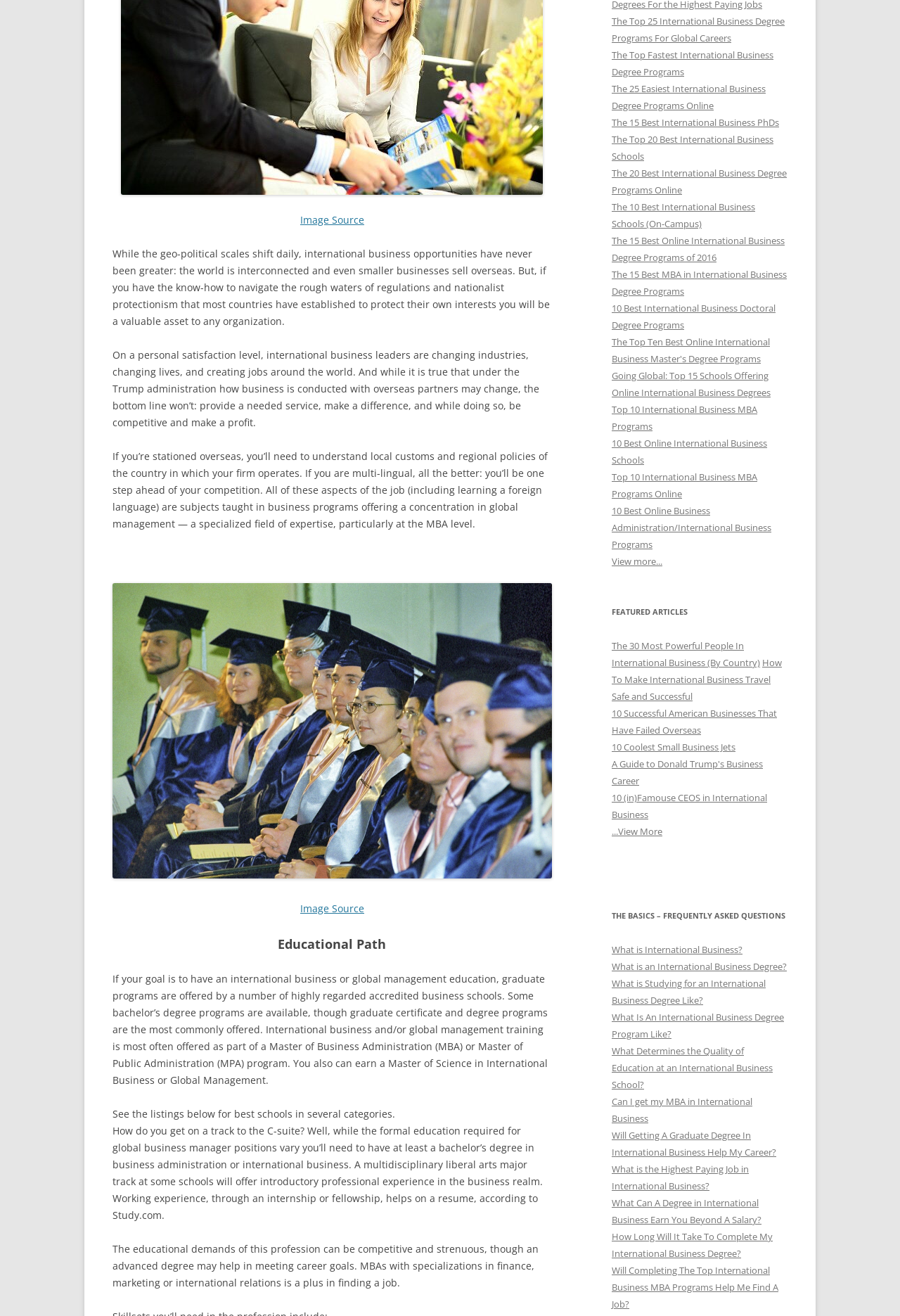For the element described, predict the bounding box coordinates as (top-left x, top-left y, bottom-right x, bottom-right y). All values should be between 0 and 1. Element description: What is International Business?

[0.68, 0.717, 0.825, 0.727]